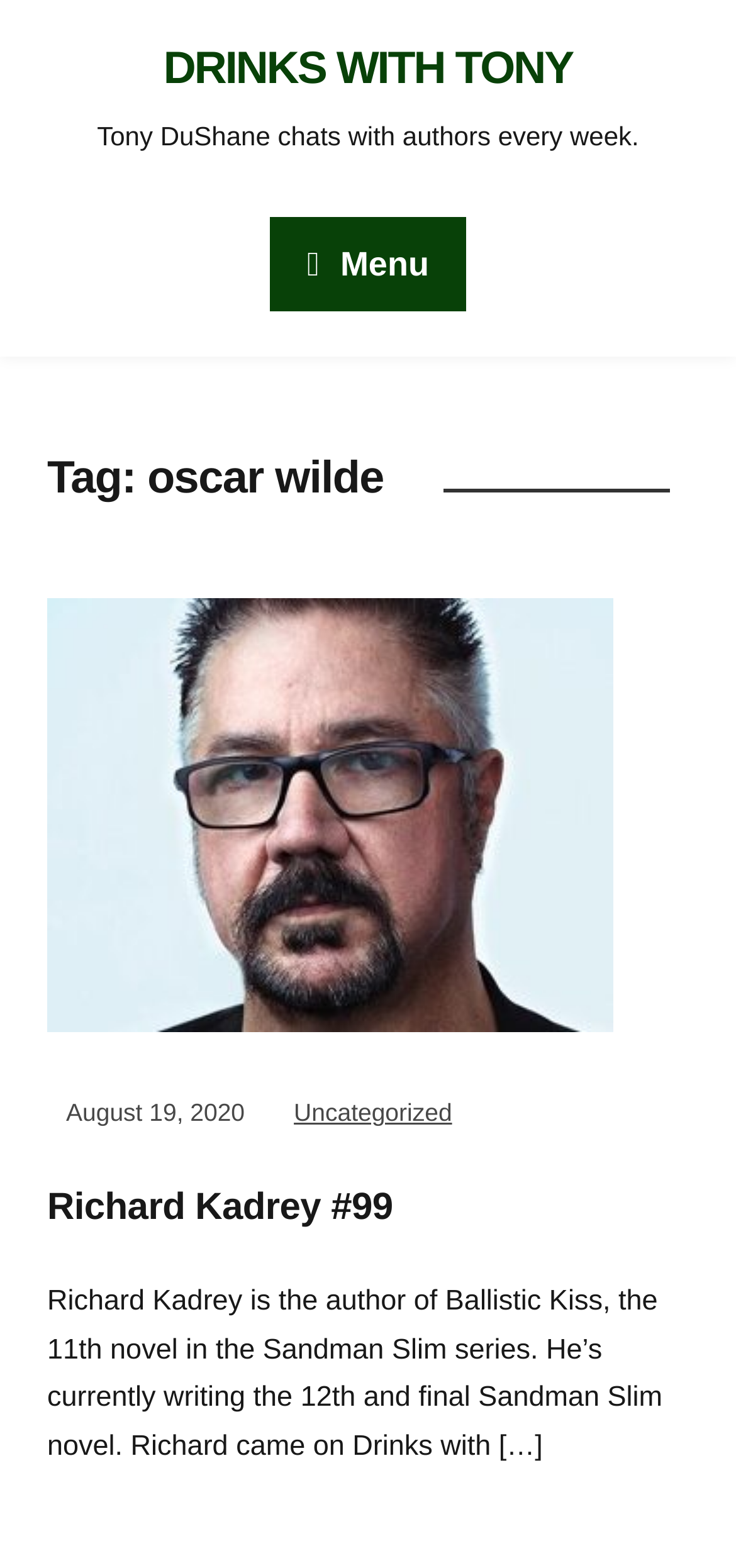Look at the image and answer the question in detail:
What is the date of the interview?

I found the answer by looking at the time element which contains the text 'August 19, 2020'.